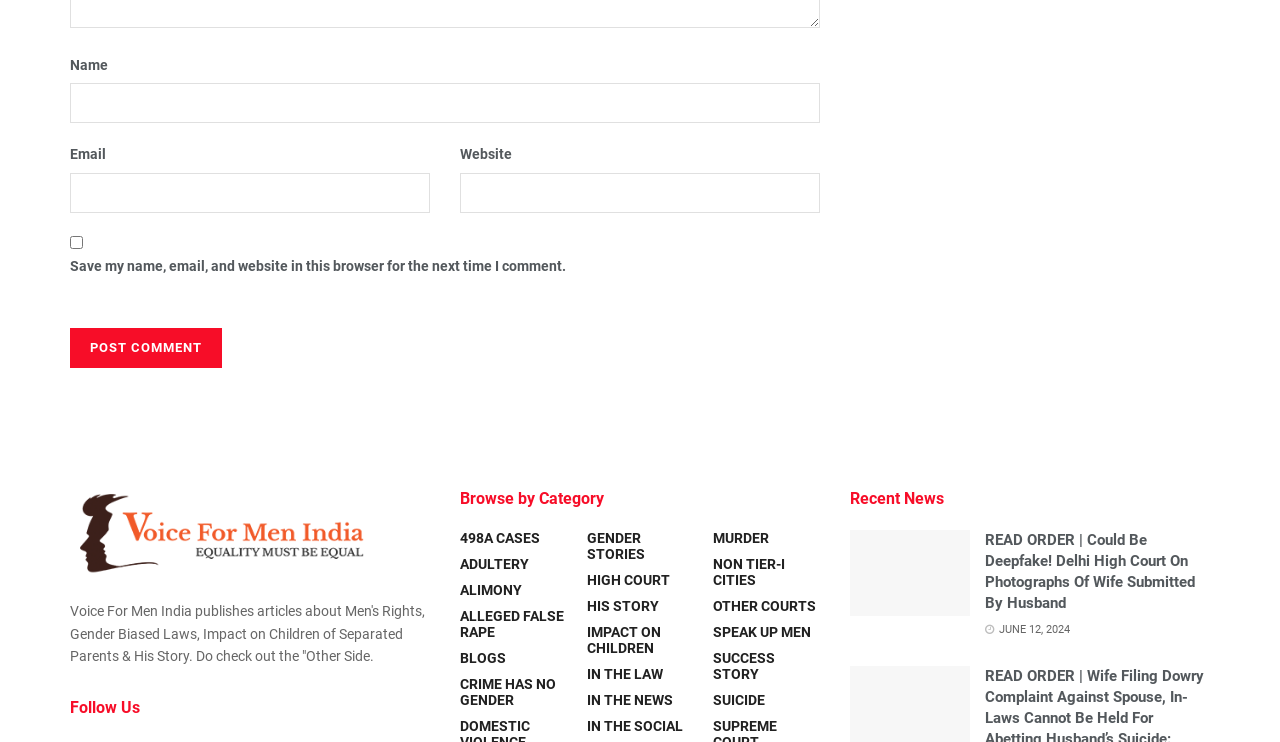Locate the bounding box coordinates of the UI element described by: "Cosmetic Enhancements in Williamsburg, VA". The bounding box coordinates should consist of four float numbers between 0 and 1, i.e., [left, top, right, bottom].

None